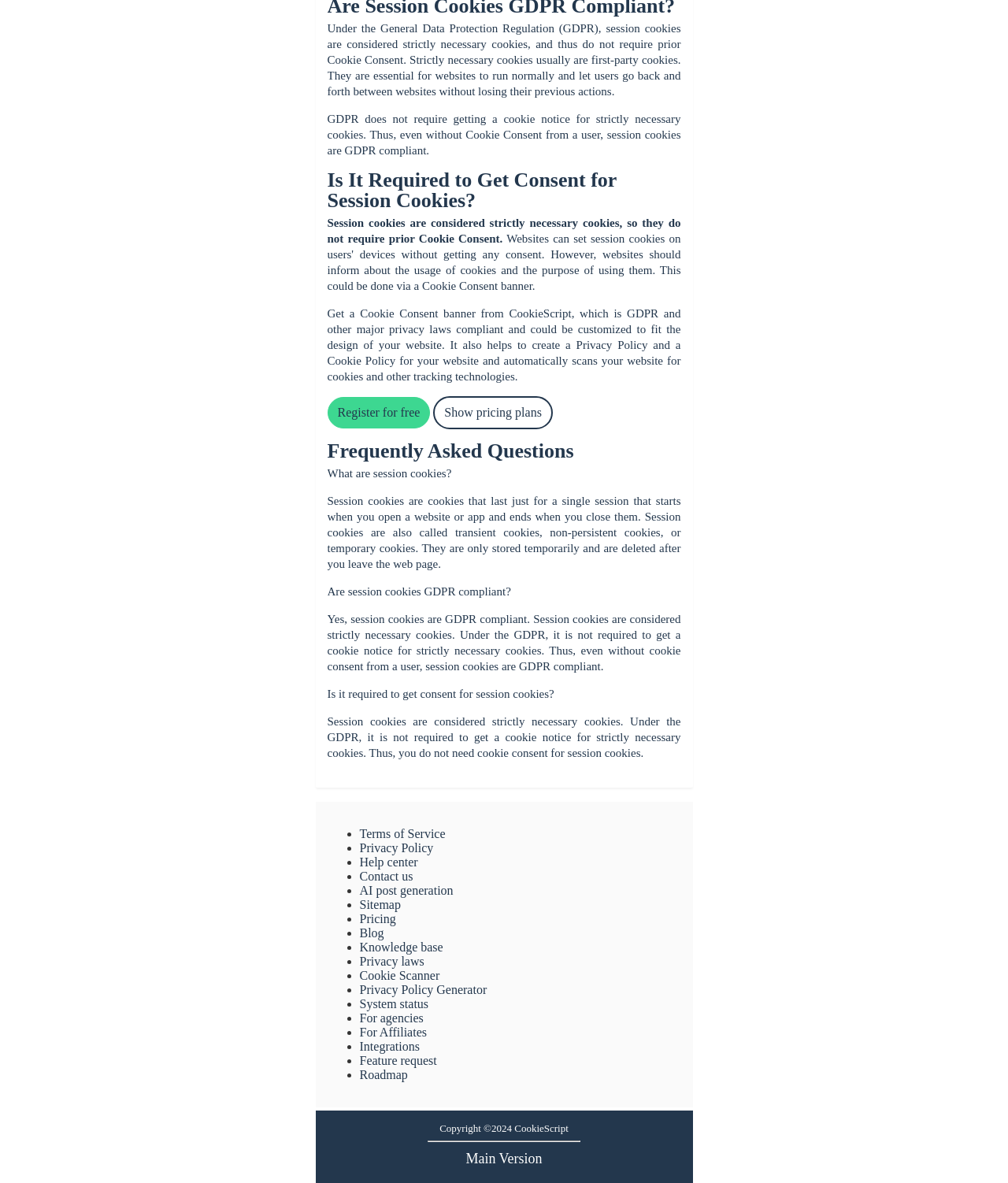Please specify the bounding box coordinates of the clickable region to carry out the following instruction: "Get a Cookie Consent banner". The coordinates should be four float numbers between 0 and 1, in the format [left, top, right, bottom].

[0.357, 0.26, 0.472, 0.27]